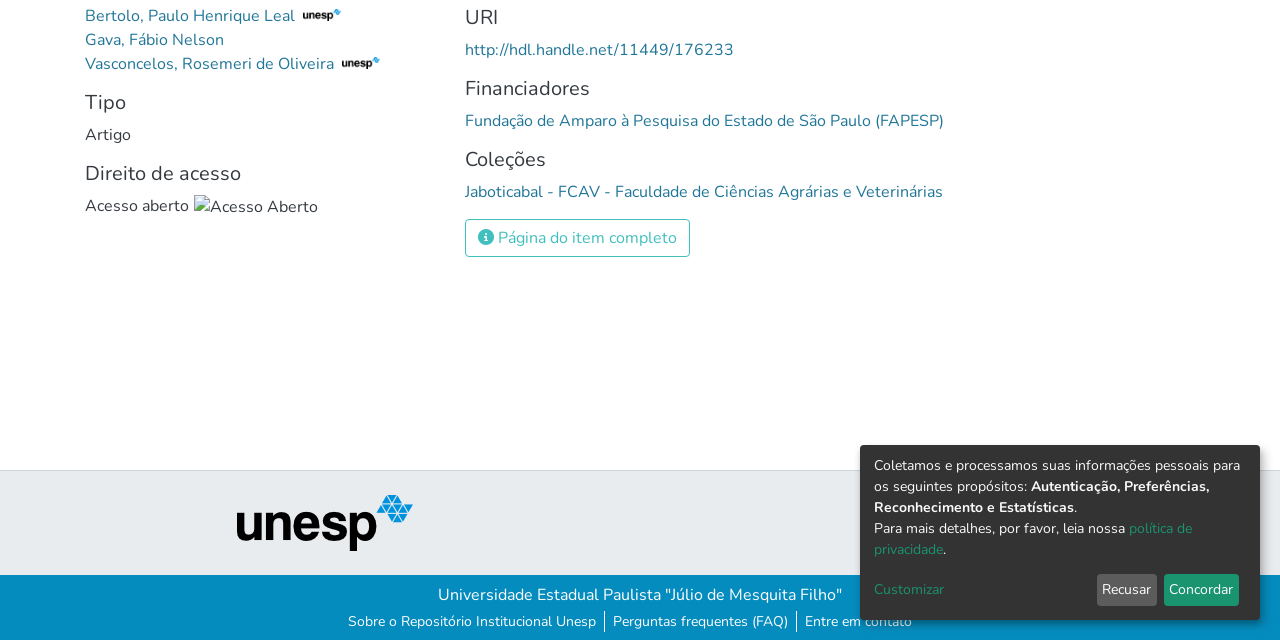Given the description "Página do item completo", determine the bounding box of the corresponding UI element.

[0.363, 0.342, 0.539, 0.402]